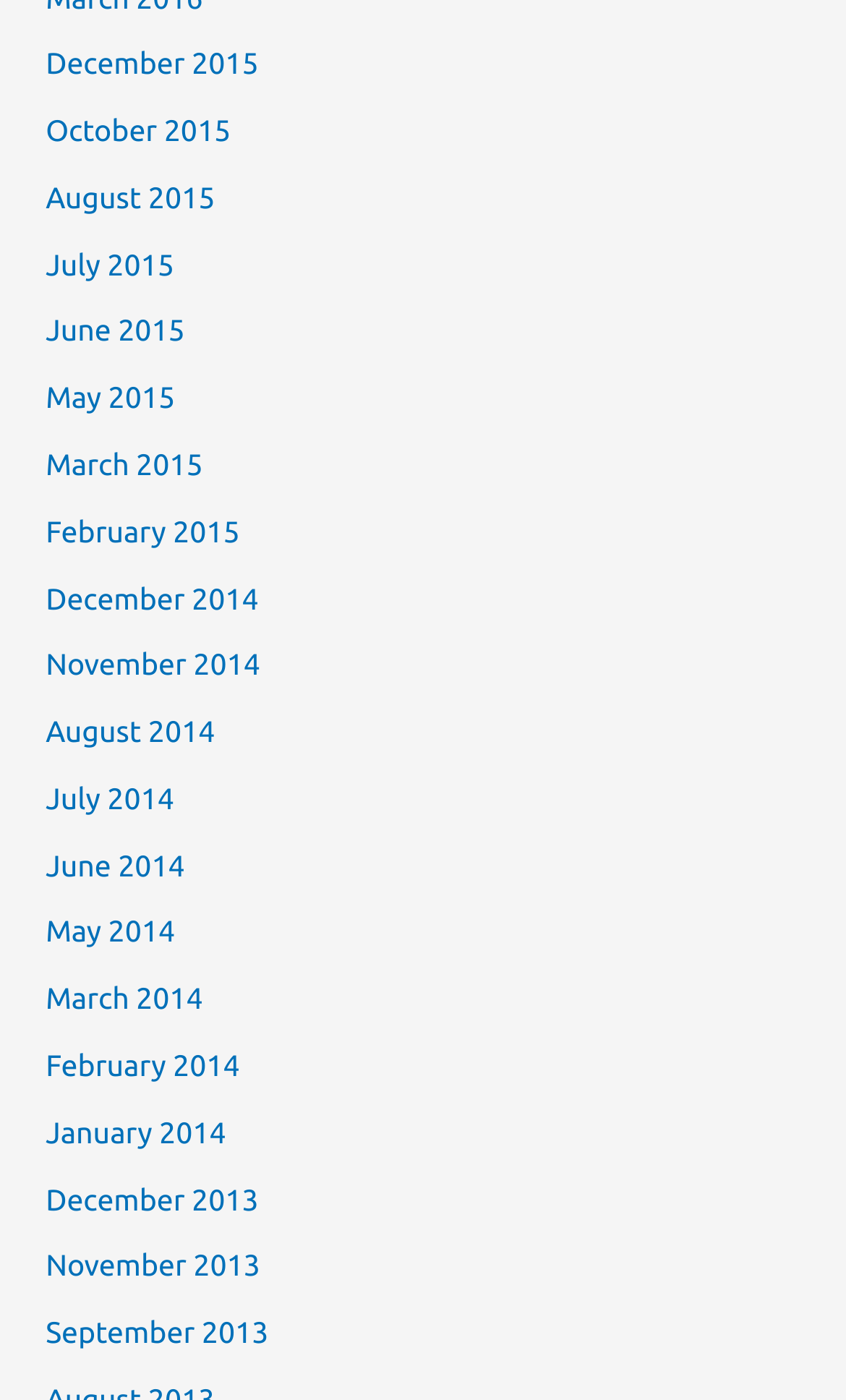Please find the bounding box coordinates of the element that you should click to achieve the following instruction: "browse November 2013 archives". The coordinates should be presented as four float numbers between 0 and 1: [left, top, right, bottom].

[0.054, 0.892, 0.308, 0.916]